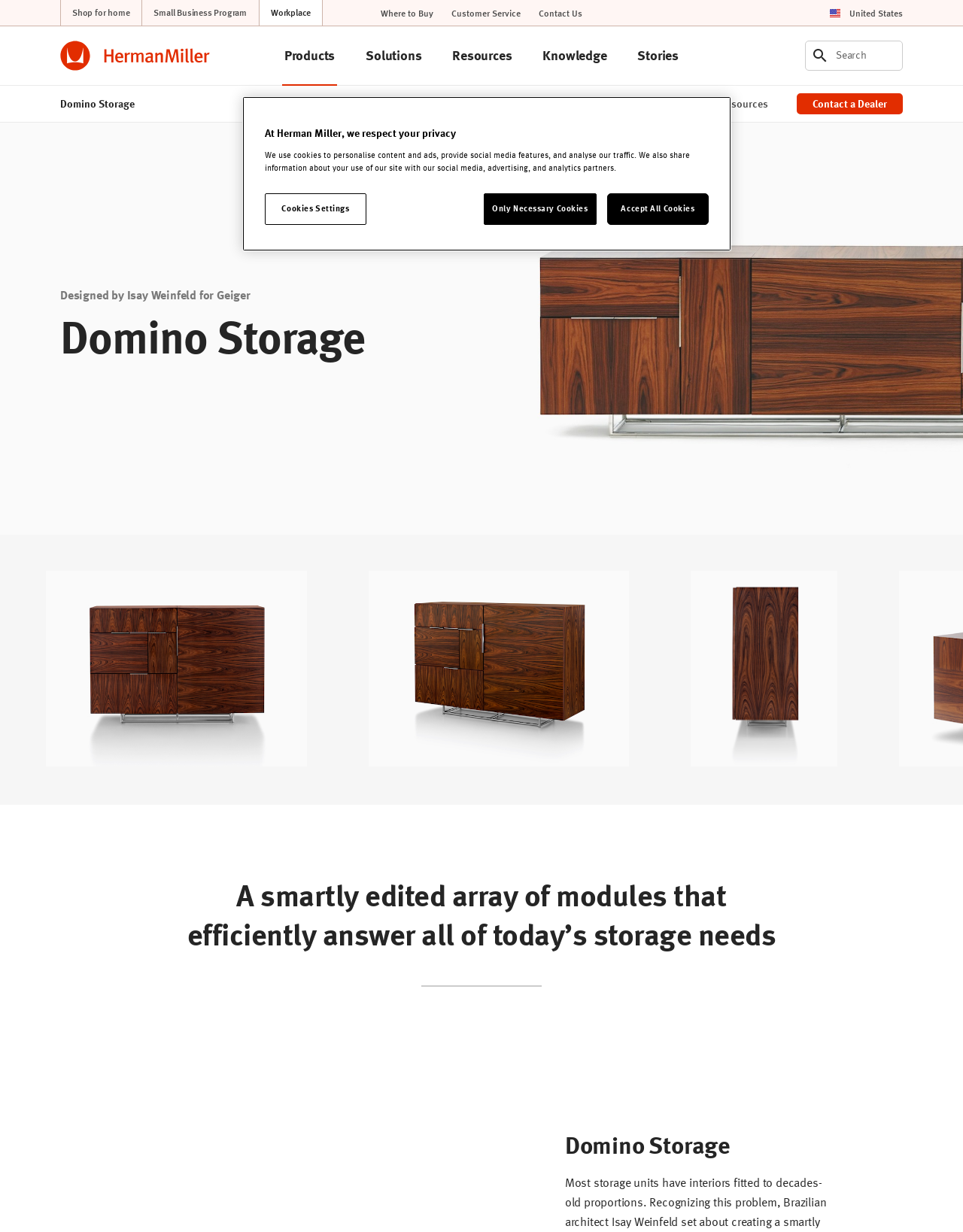Locate the UI element described by top tags and provide its bounding box coordinates. Use the format (top-left x, top-left y, bottom-right x, bottom-right y) with all values as floating point numbers between 0 and 1.

None